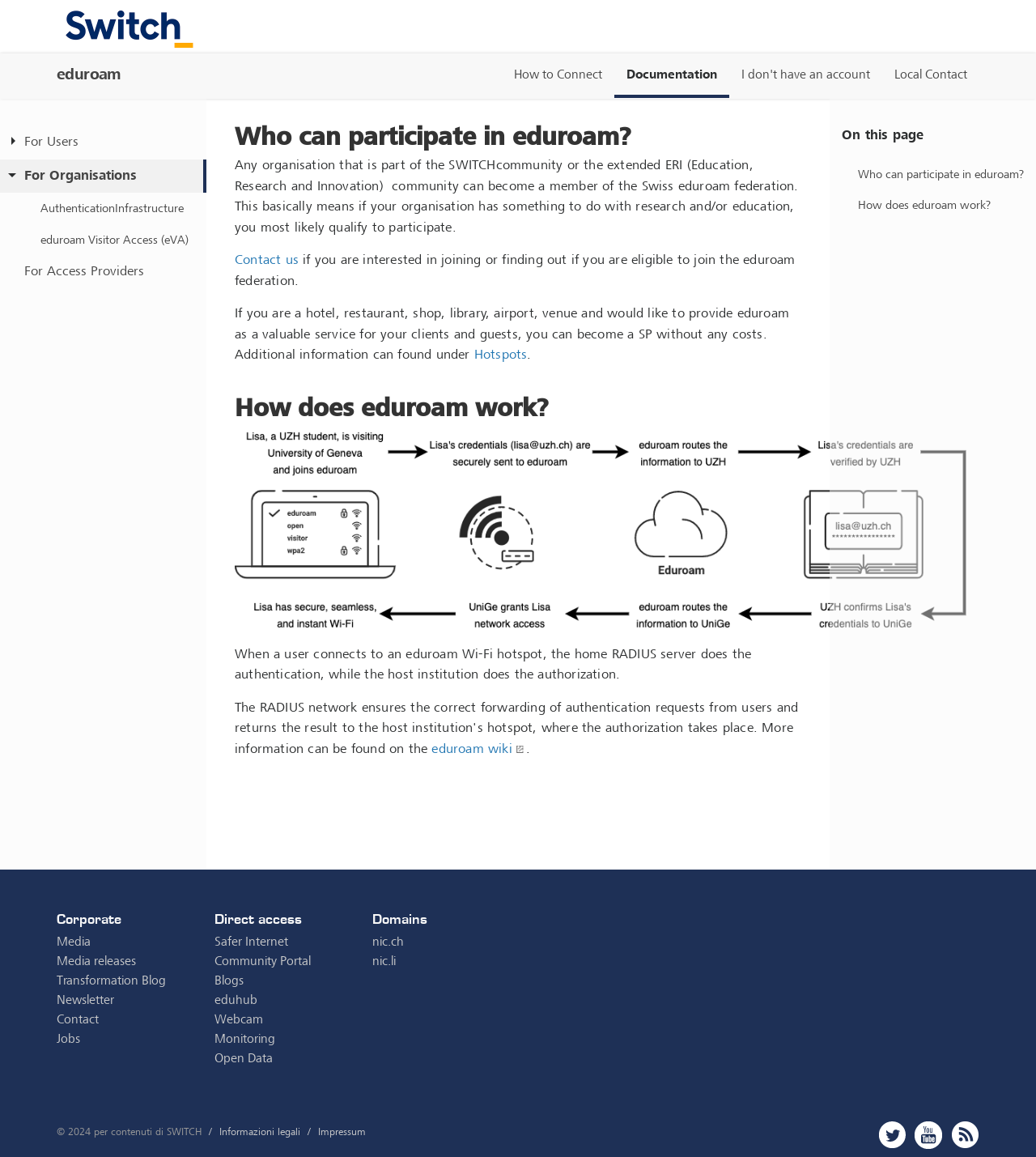Using the provided element description "I don't have an account", determine the bounding box coordinates of the UI element.

[0.704, 0.047, 0.852, 0.082]